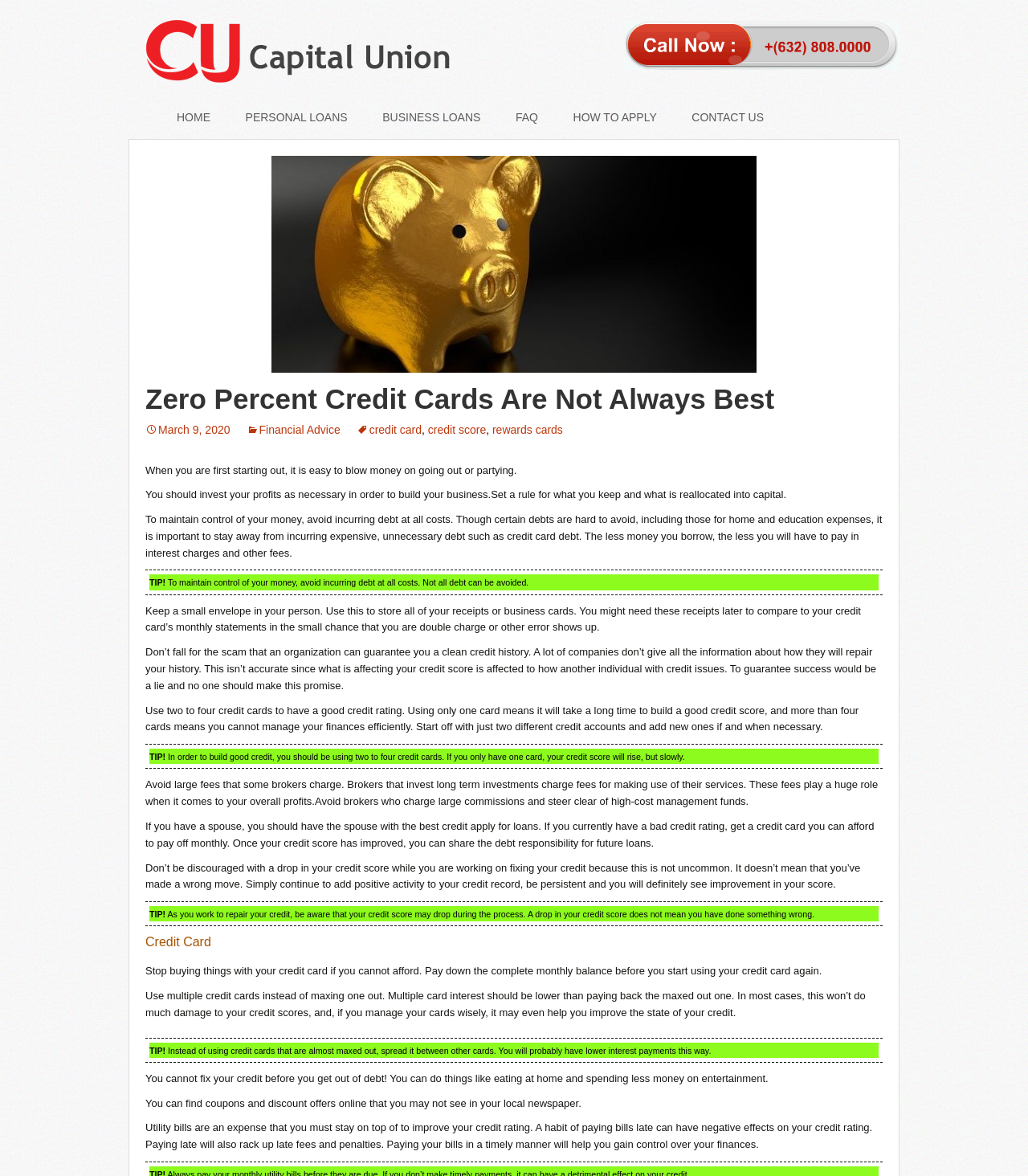Provide the bounding box coordinates for the UI element that is described as: "rewards cards".

[0.479, 0.36, 0.548, 0.371]